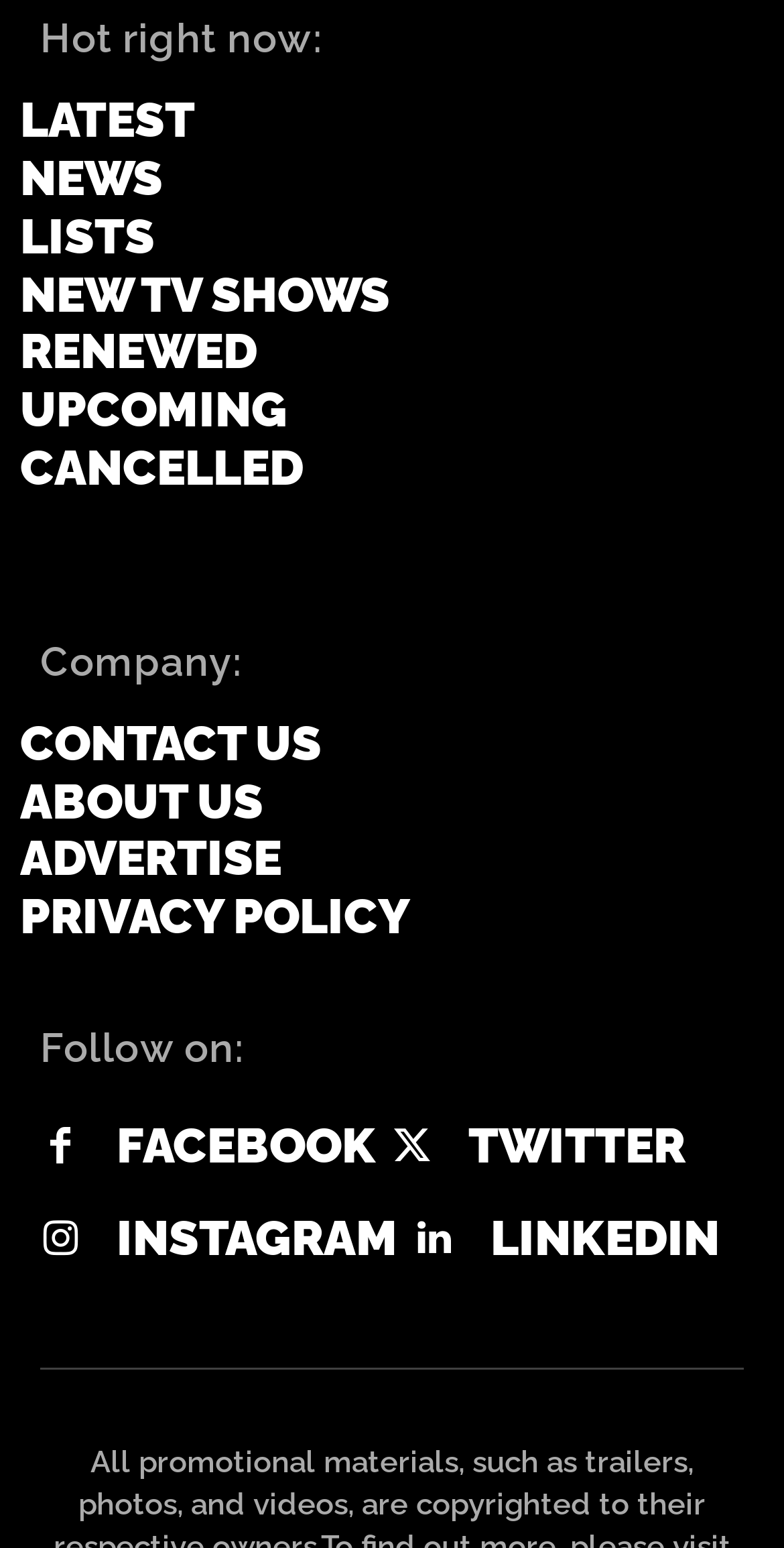Answer the question in a single word or phrase:
How many links are in the 'Hot right now' section?

6